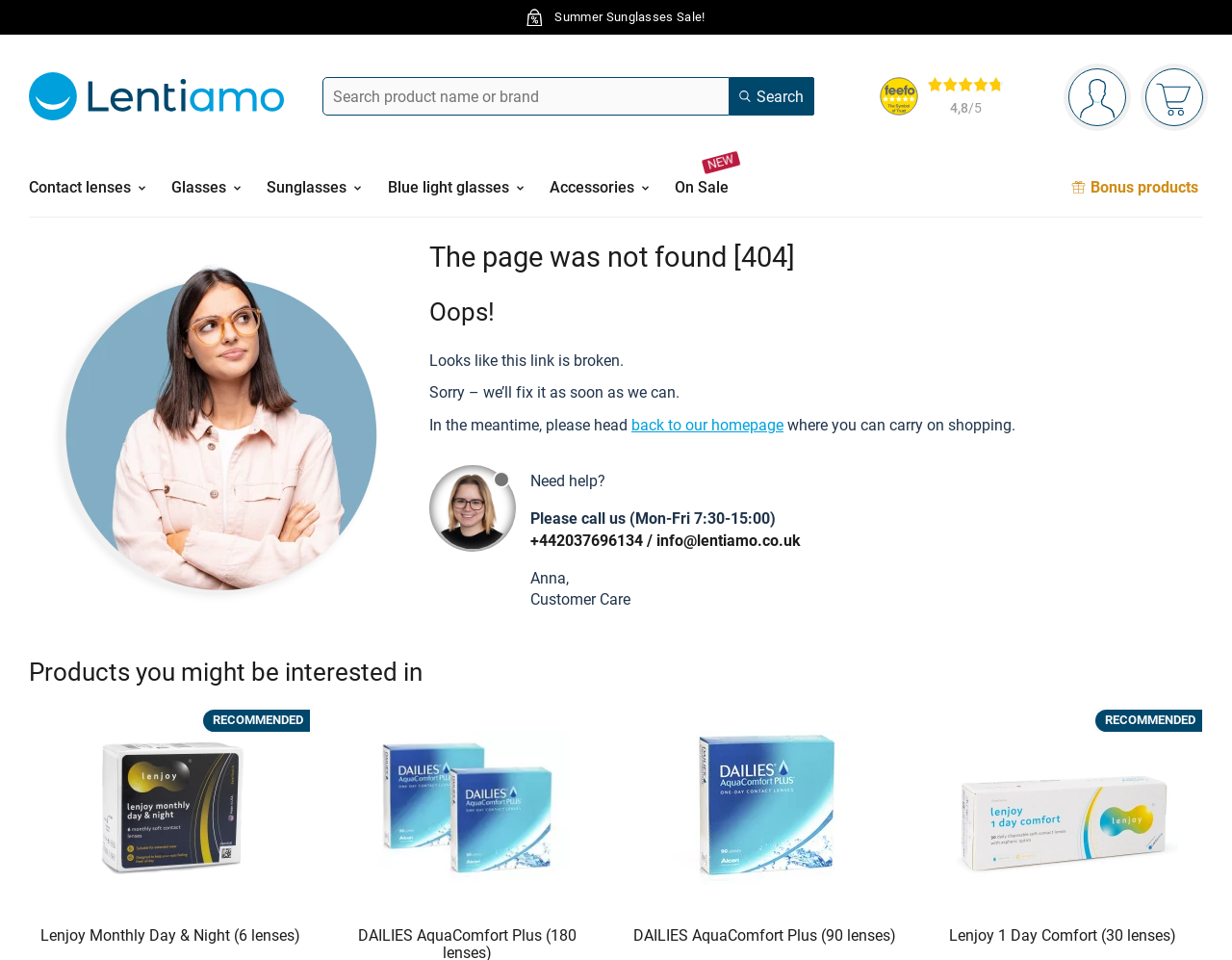Deliver a detailed narrative of the webpage's visual and textual elements.

This webpage appears to be an error page, specifically a 404 error page, for the website Lentiamo.co.uk. At the top of the page, there is a link to a "Summer Sunglasses Sale!" and the website's logo, which is an image. Below the logo, there is a navigation panel with links to "Log in" and "Your basket is empty". 

To the right of the navigation panel, there is a Feefo logo with a rating of 4.8/5. Below the Feefo logo, there is a search bar with a heading "Search Search" and a button to submit the search query.

On the left side of the page, there is a navigation menu with headings for "Contact lenses", "Glasses", "Sunglasses", "Blue light glasses", "Accessories", "On sale NEW", and "Bonus products". Each of these headings has a corresponding link.

In the main content area of the page, there is a heading that reads "The page was not found [404]" and a subheading that says "Oops!". Below this, there is a message apologizing for the broken link and suggesting that the user head back to the homepage to continue shopping.

To the right of this message, there is an image of a person named Anna, and below that, there is a section with contact information, including a phone number and email address.

Further down the page, there is a heading that reads "Products you might be interested in" and below that, there are three product recommendations with images and headings. Each product has a corresponding link.